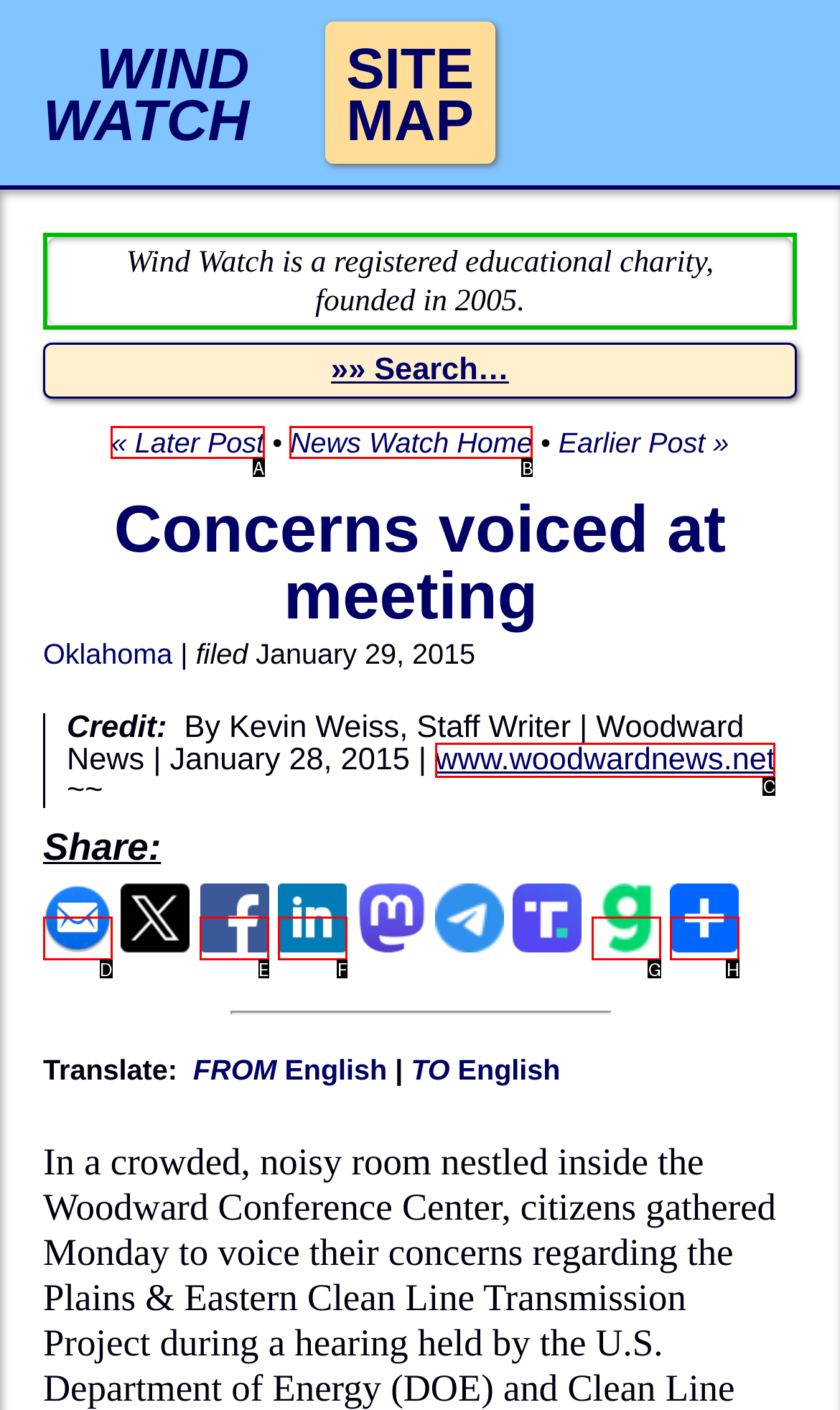Using the provided description: www.woodwardnews.net, select the HTML element that corresponds to it. Indicate your choice with the option's letter.

C